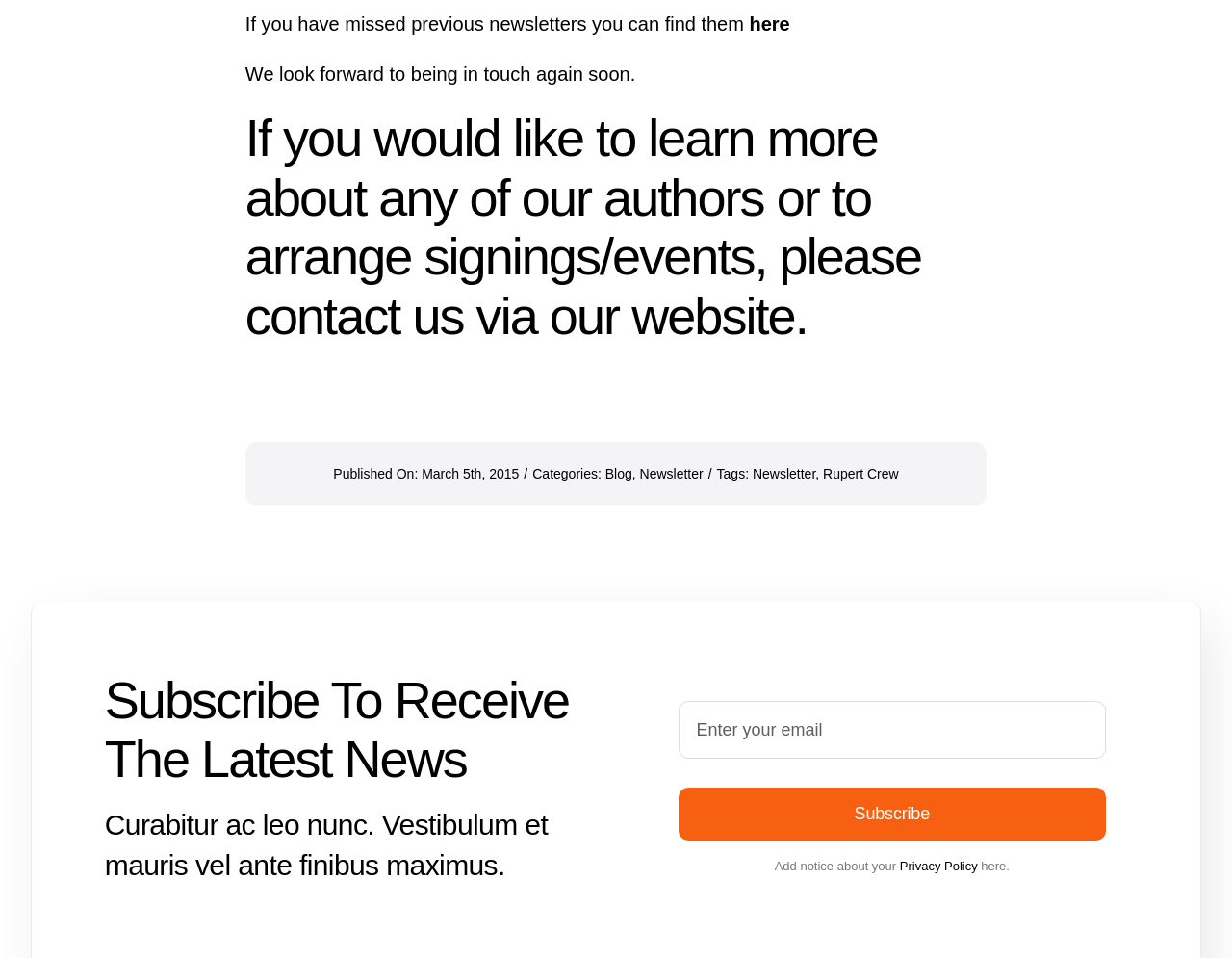Provide the bounding box coordinates in the format (top-left x, top-left y, bottom-right x, bottom-right y). All values are floating point numbers between 0 and 1. Determine the bounding box coordinate of the UI element described as: Privacy Policy

[0.73, 0.897, 0.794, 0.912]